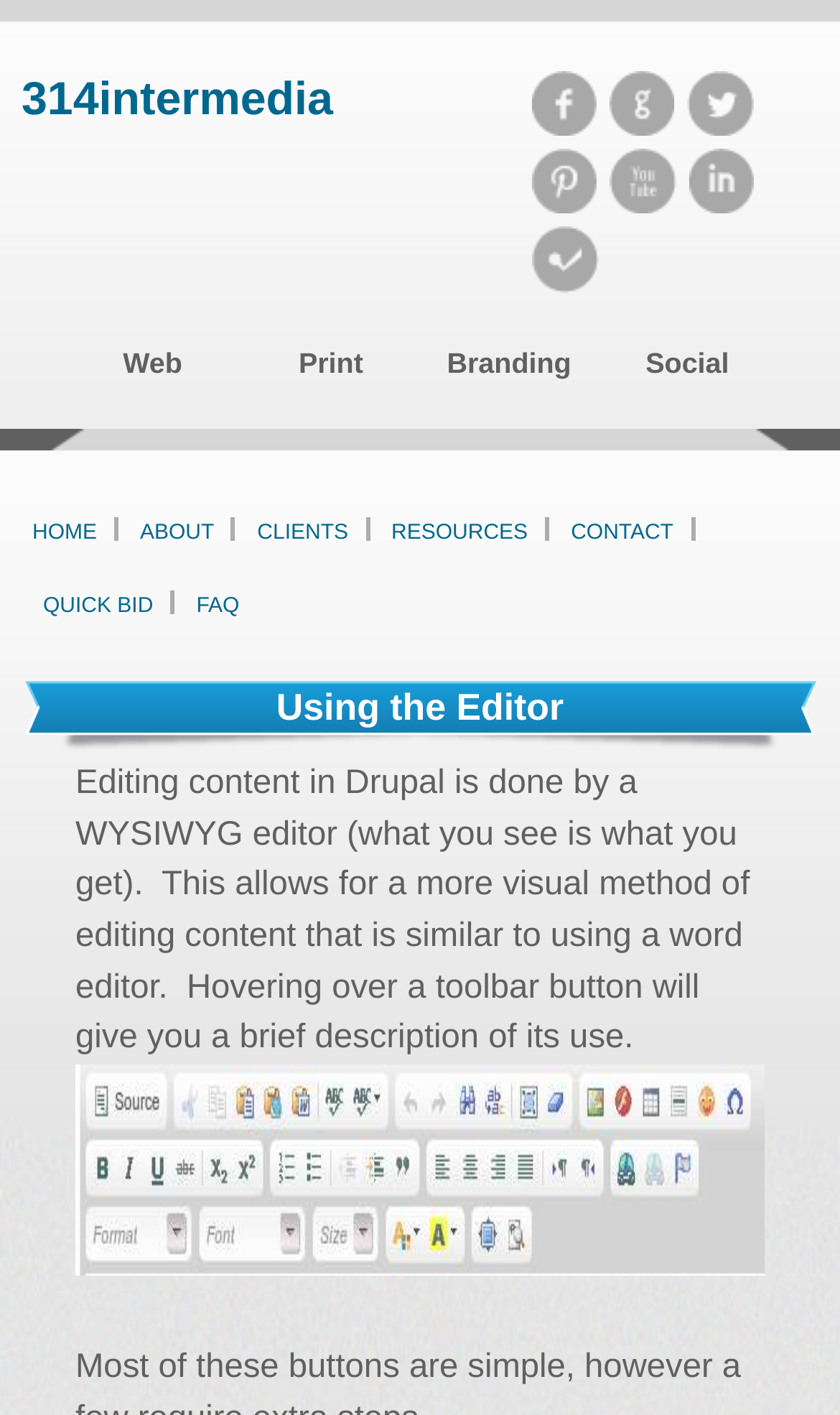Provide a one-word or short-phrase response to the question:
What is the first link in the top navigation menu?

HOME